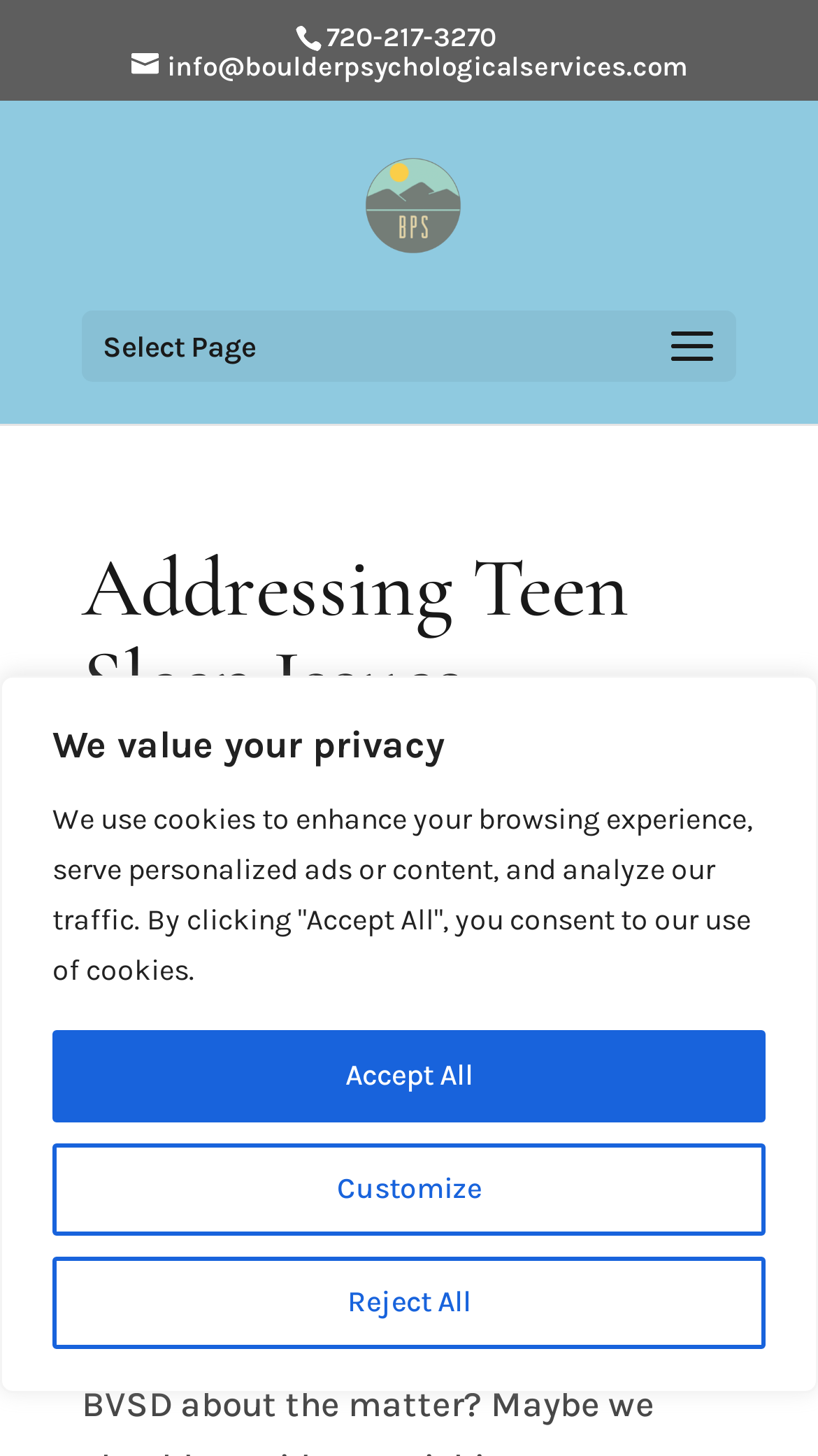Who is the author of the article?
Use the information from the image to give a detailed answer to the question.

I found the author's name by looking at the static text element located below the heading 'Addressing Teen Sleep Issues', which displays the text 'By Dr. Jan Hittelman'.